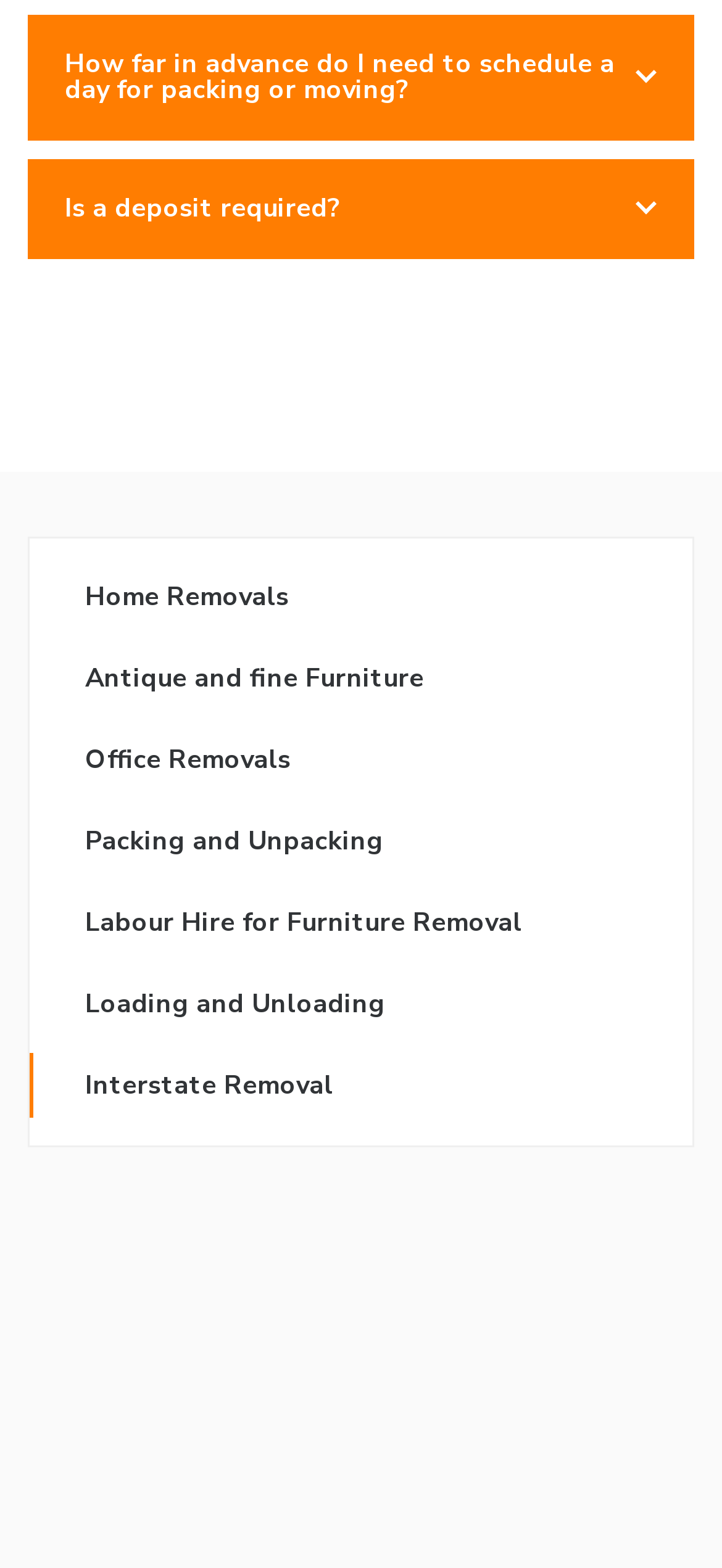Identify the coordinates of the bounding box for the element that must be clicked to accomplish the instruction: "Go to 'Home Removals'".

[0.041, 0.355, 0.959, 0.407]